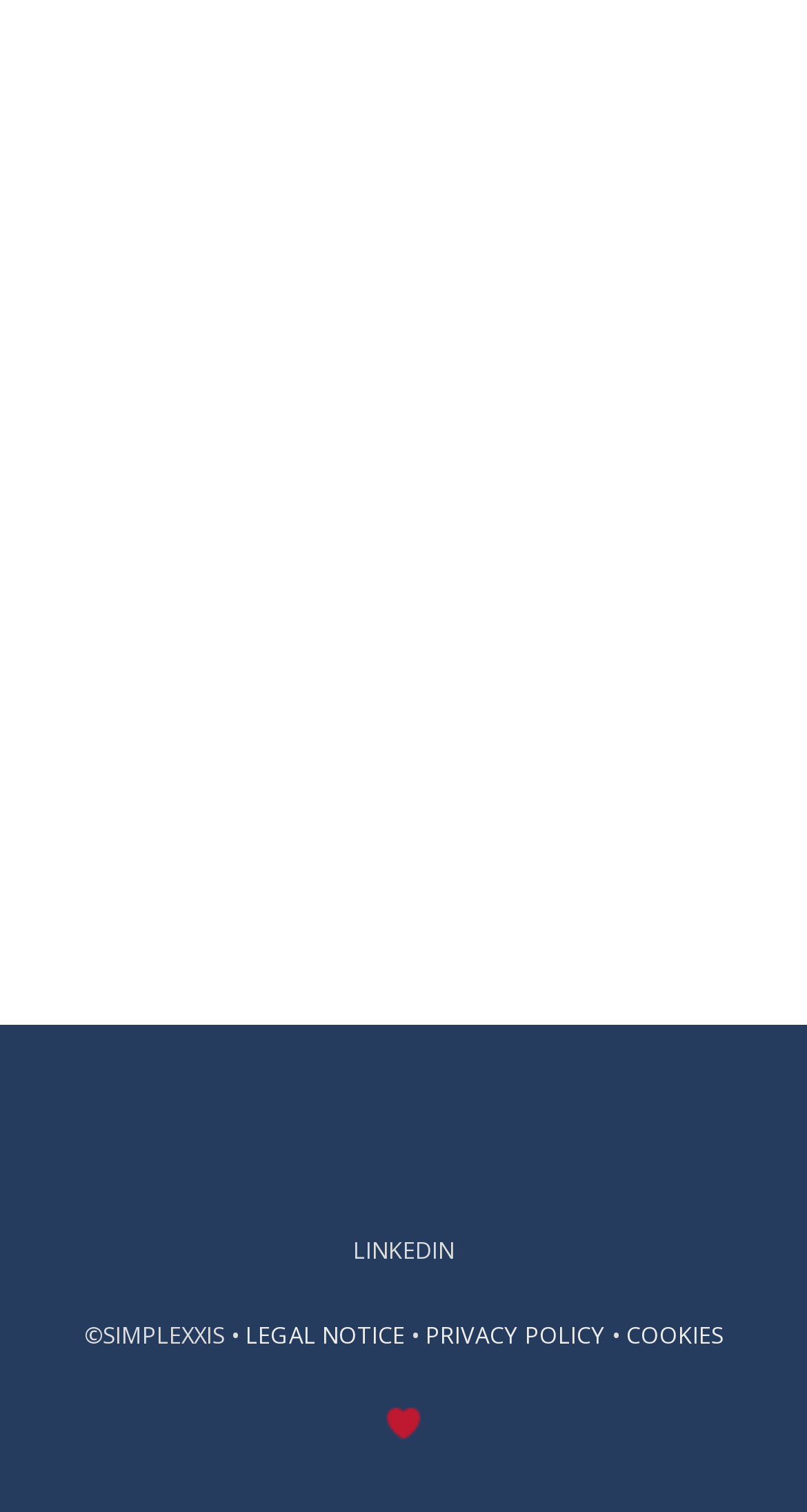Using the details in the image, give a detailed response to the question below:
How many links are in the footer?

There are four links in the footer, which are 'LEGAL NOTICE', 'PRIVACY POLICY', 'COOKIES', and an empty link, indicated by the link elements with bounding box coordinates [0.304, 0.872, 0.501, 0.892], [0.527, 0.872, 0.75, 0.892], [0.776, 0.872, 0.896, 0.892], and [0.477, 0.937, 0.523, 0.958] respectively